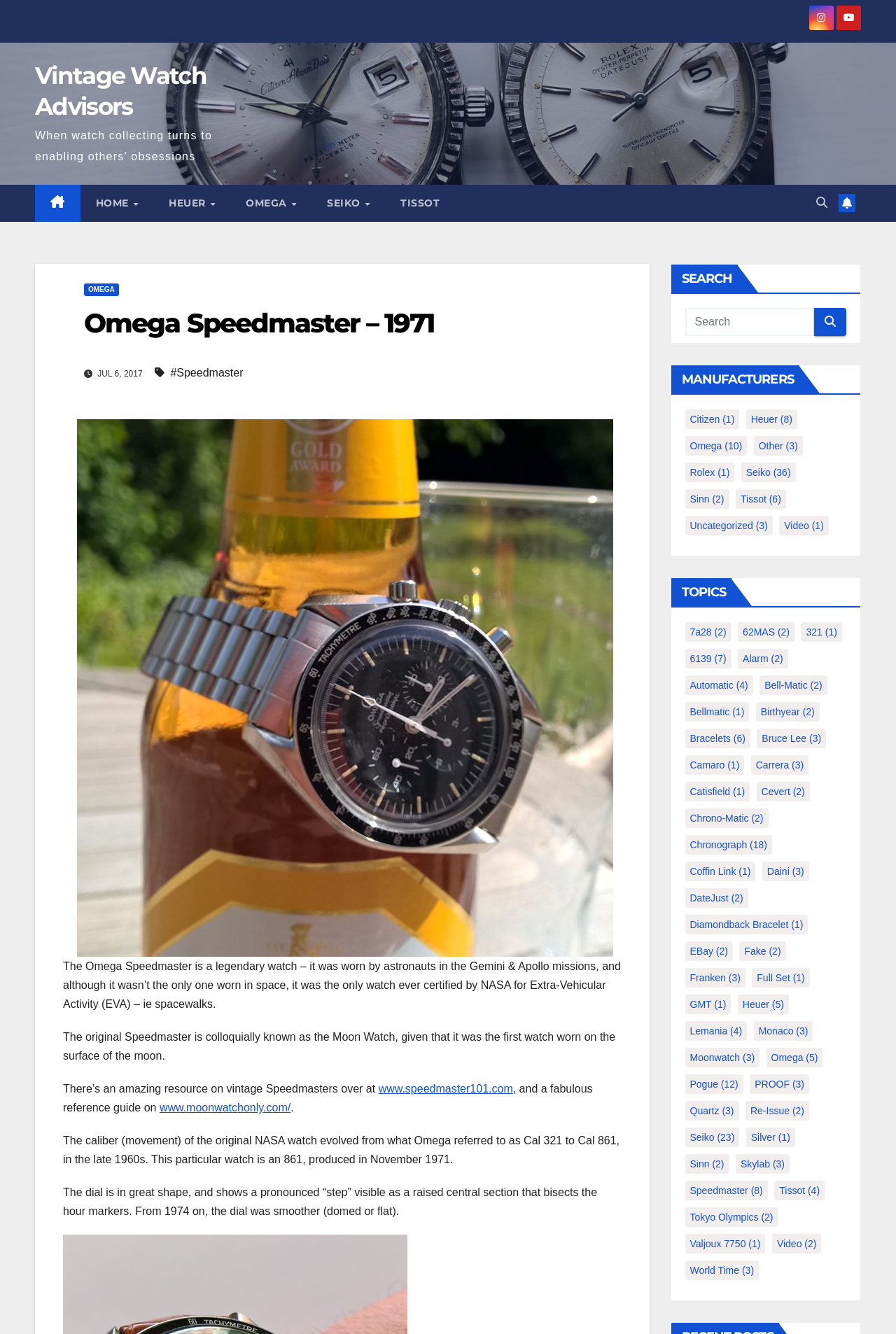Please provide a comprehensive response to the question below by analyzing the image: 
What is the movement of the original NASA watch?

The movement of the original NASA watch is Cal 321, which is mentioned in the text 'The caliber (movement) of the original NASA watch evolved from what Omega referred to as Cal 321 to Cal 861, in the late 1960s'.